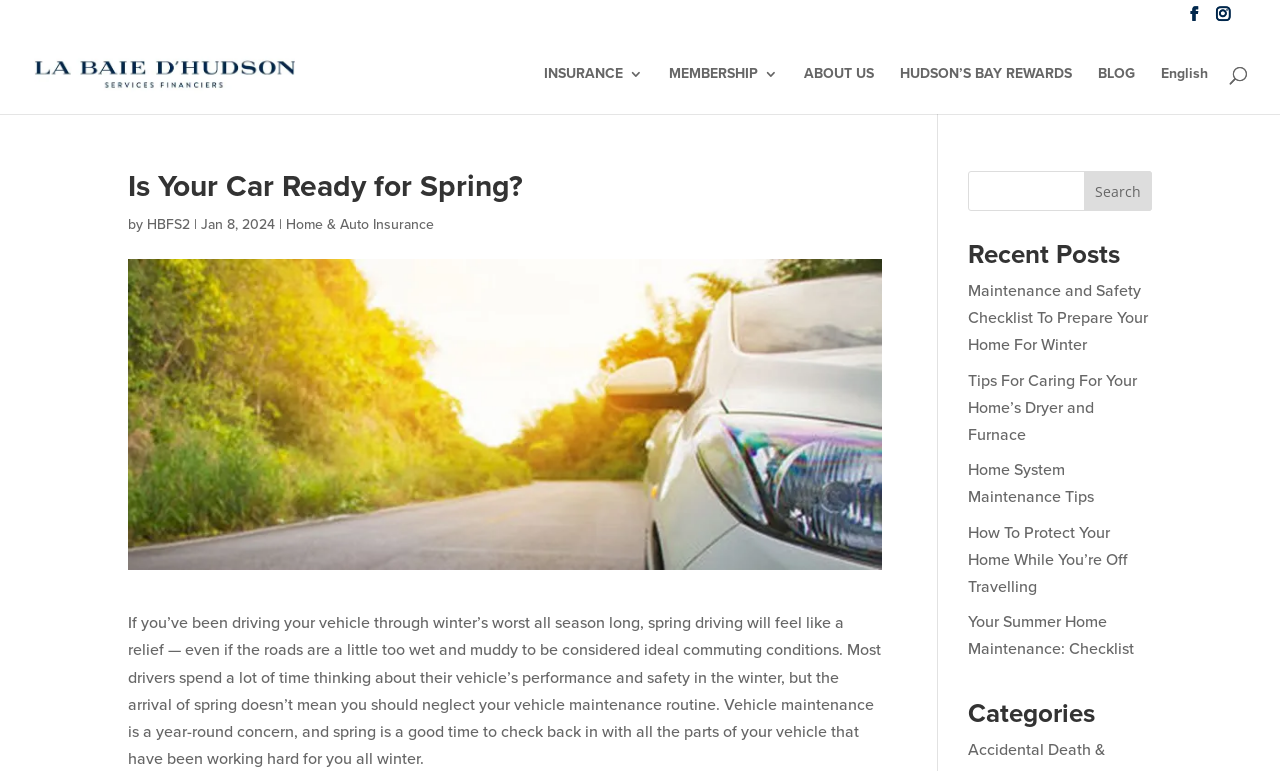Identify the bounding box coordinates of the section to be clicked to complete the task described by the following instruction: "Read the blog post 'Is Your Car Ready for Spring?'". The coordinates should be four float numbers between 0 and 1, formatted as [left, top, right, bottom].

[0.1, 0.222, 0.689, 0.274]